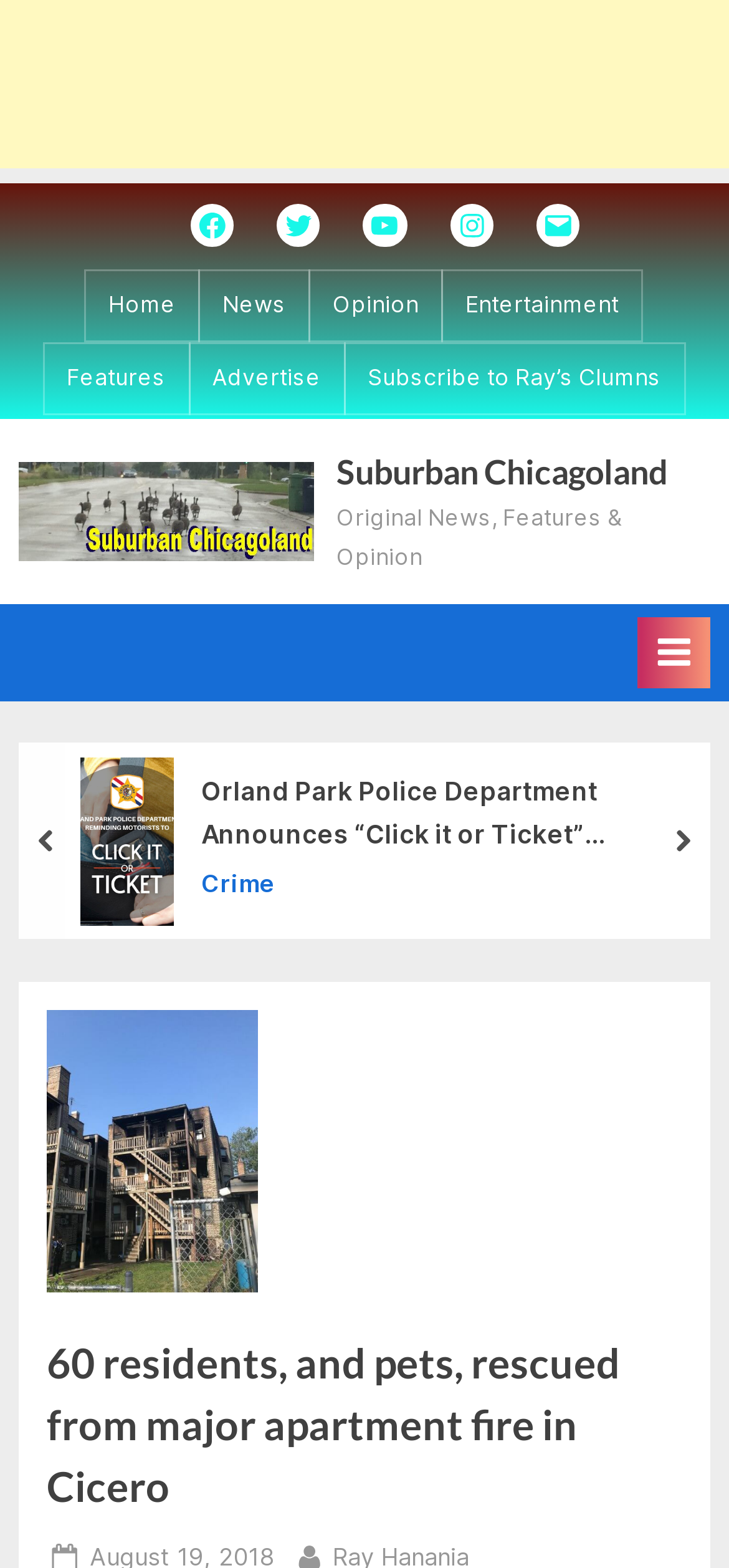What is the name of the police department mentioned in the article?
Please use the visual content to give a single word or phrase answer.

Orland Park Police Department